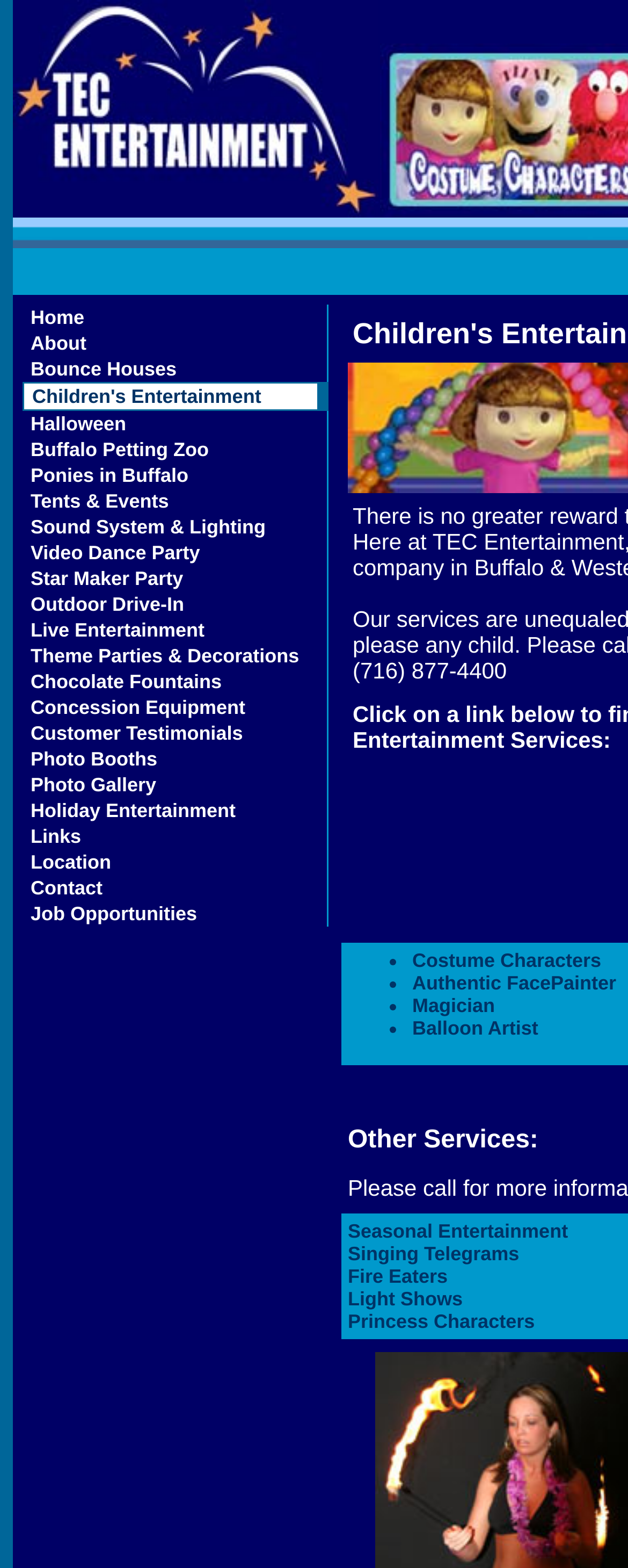Please determine the bounding box coordinates of the element's region to click in order to carry out the following instruction: "Click on the 'Children's Entertainment' link". The coordinates should be four float numbers between 0 and 1, i.e., [left, top, right, bottom].

[0.036, 0.244, 0.523, 0.262]